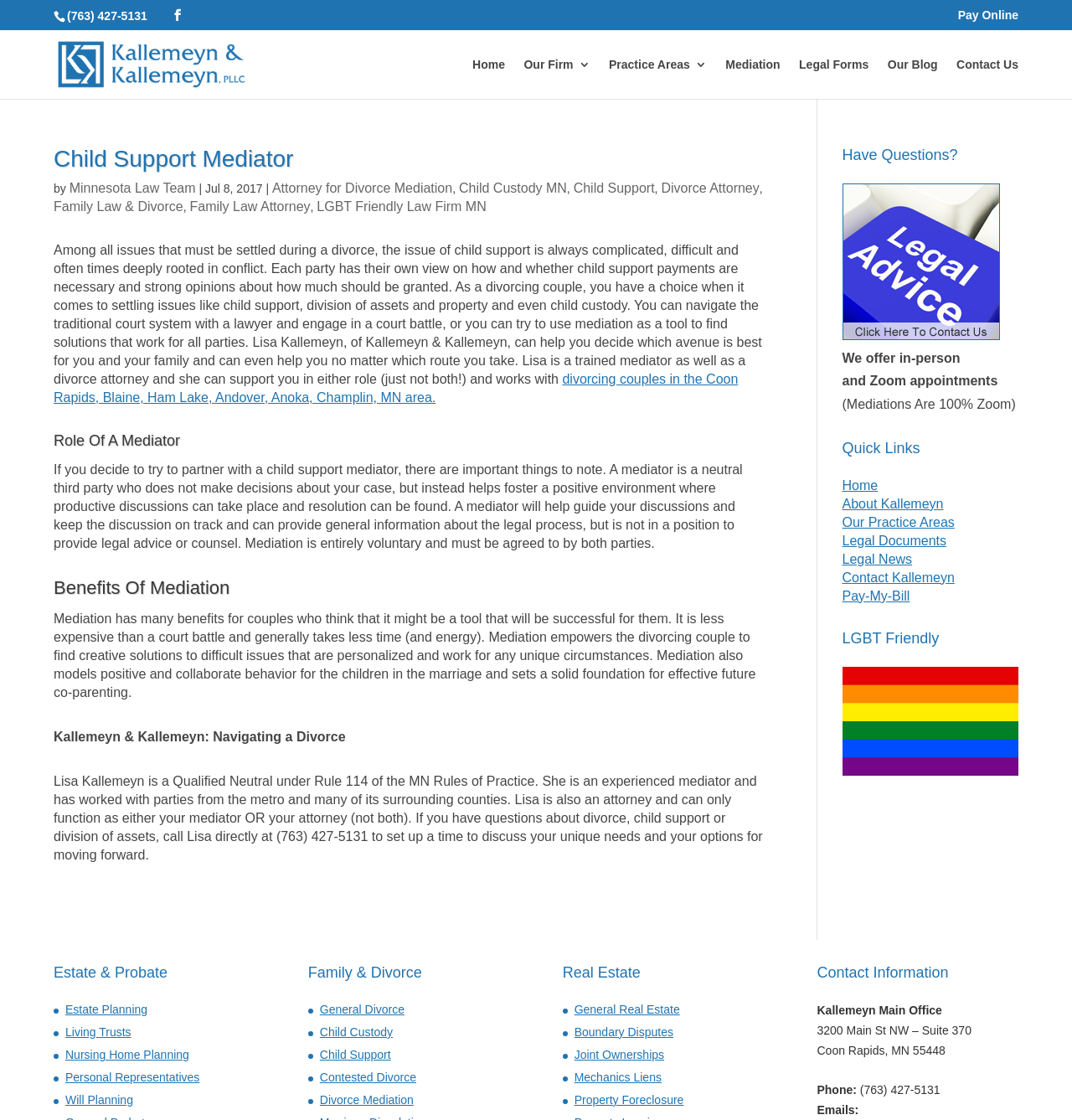Respond with a single word or phrase for the following question: 
What are the benefits of mediation in divorce cases?

Less expensive, empowers couples